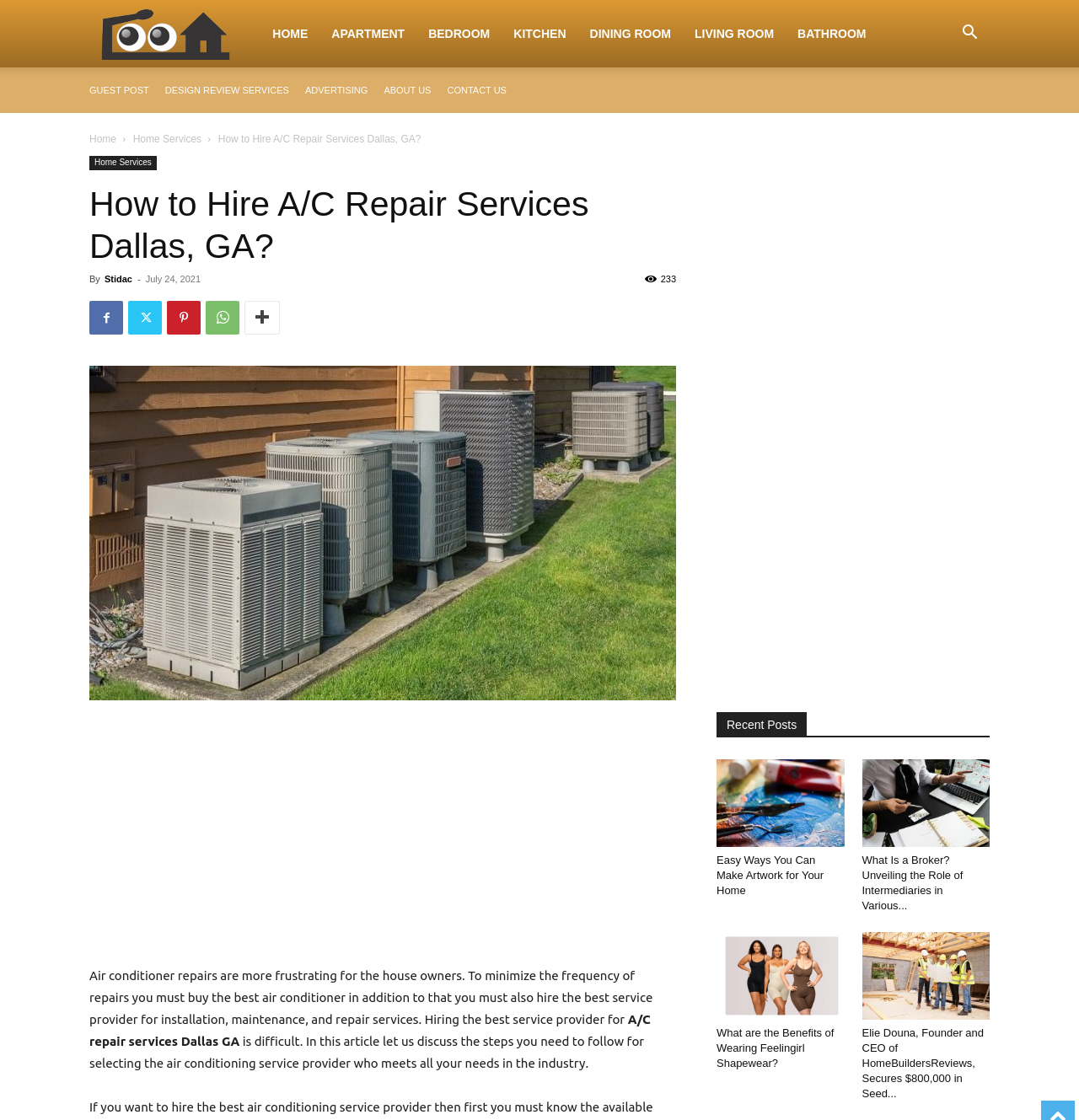How many recent posts are listed?
Look at the image and answer the question using a single word or phrase.

4